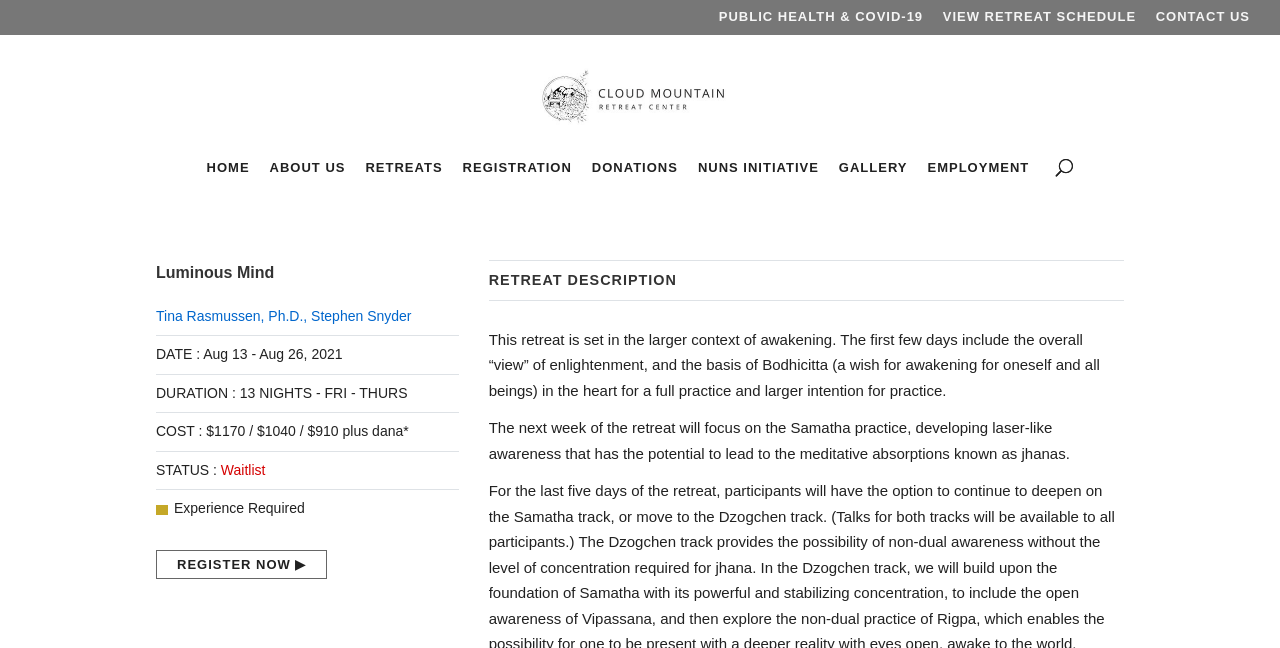Locate the bounding box coordinates of the element's region that should be clicked to carry out the following instruction: "Contact us". The coordinates need to be four float numbers between 0 and 1, i.e., [left, top, right, bottom].

[0.903, 0.015, 0.977, 0.05]